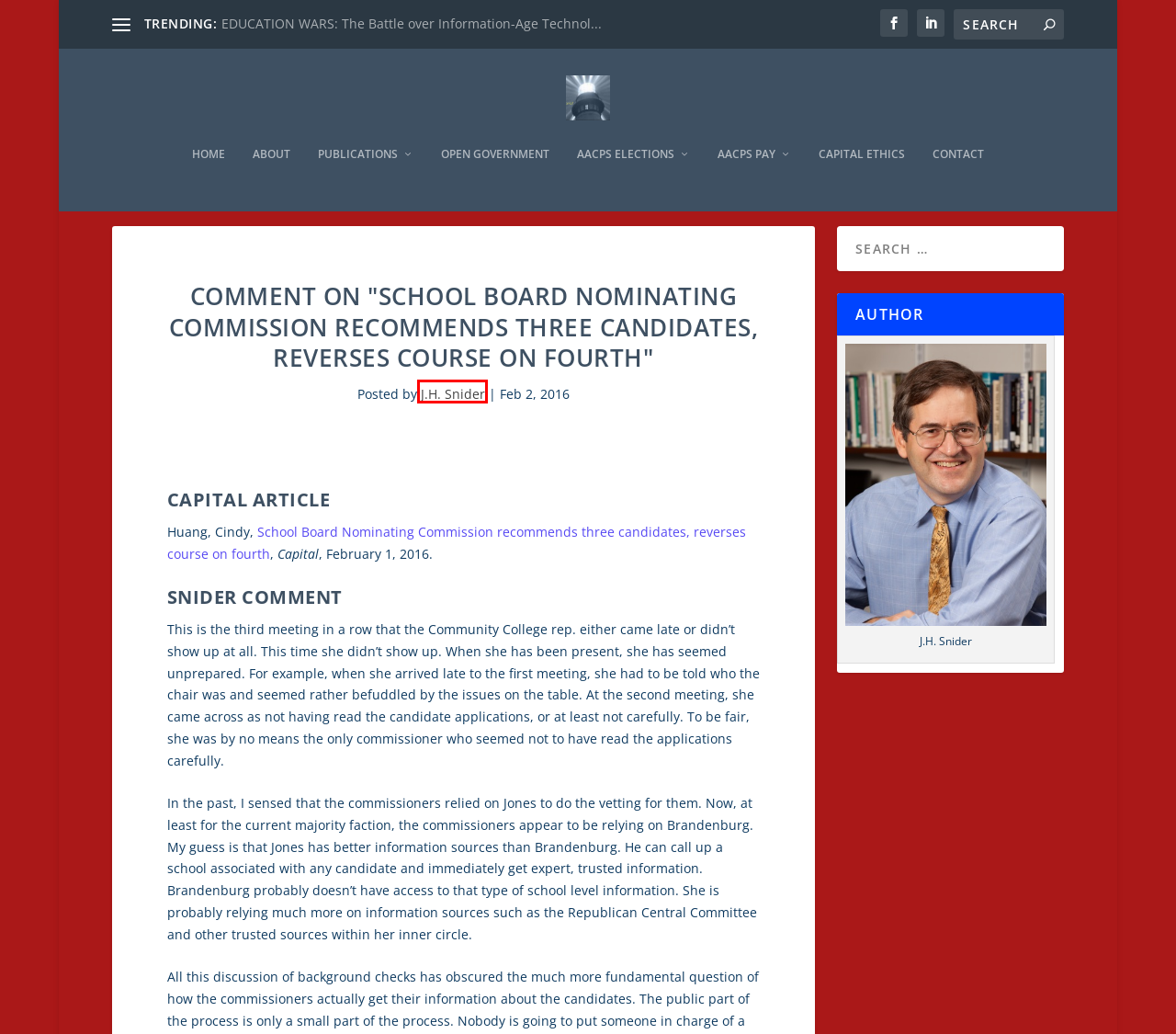You have a screenshot of a webpage with a red bounding box highlighting a UI element. Your task is to select the best webpage description that corresponds to the new webpage after clicking the element. Here are the descriptions:
A. About | eLighthouse.info
B. Open Government | eLighthouse.info
C. Ethics | eLighthouse.info
D. The Most Popular WordPress Themes In The World
E. J.H. Snider | eLighthouse.info
F. EDUCATION WARS: The Battle over Information-Age Technology | eLighthouse.info
G. eLighthouse.info | Shedding Light on Anne Arundel County Politics & Public Policy
H. Contact | eLighthouse.info

E